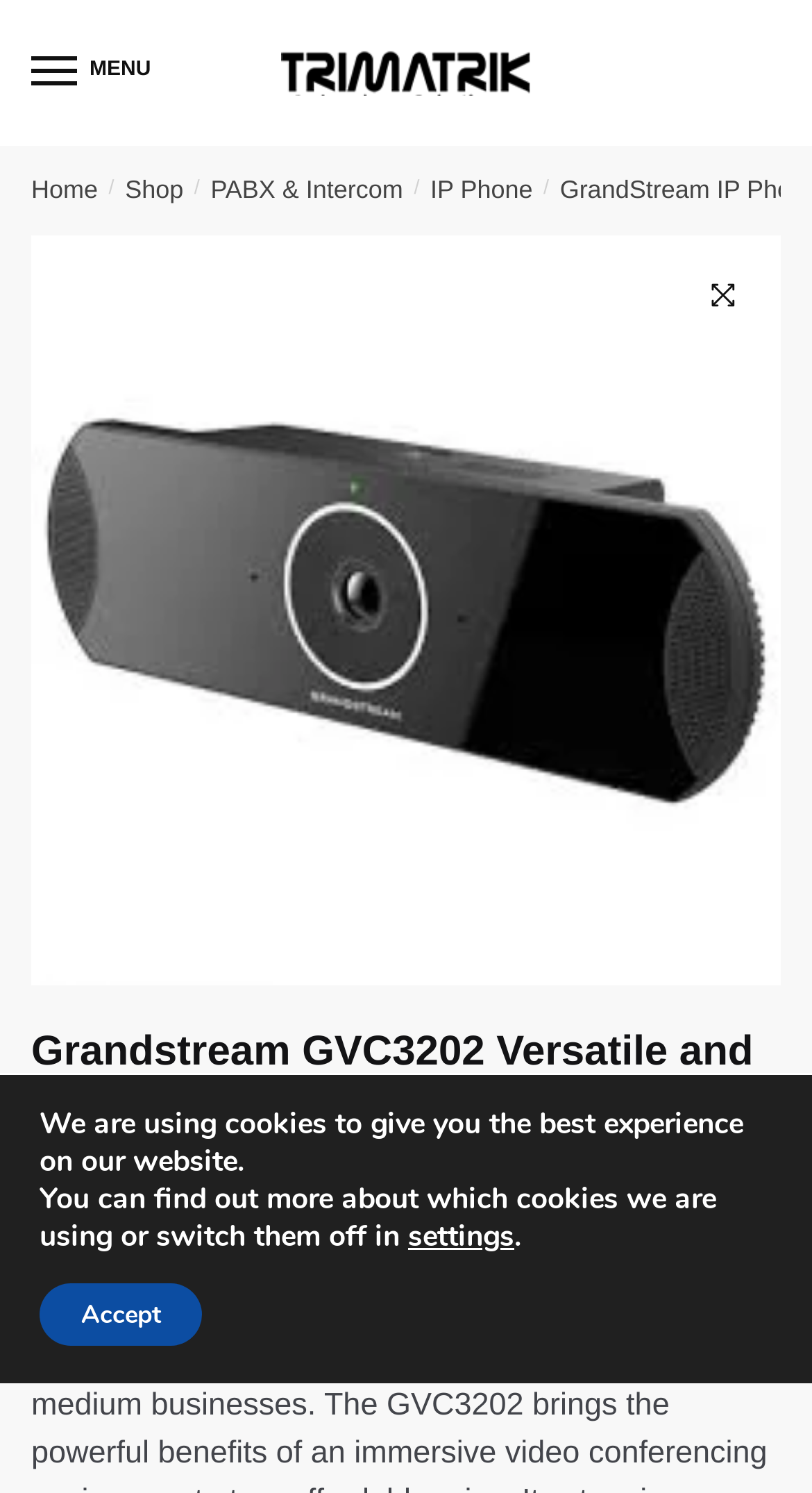Locate the bounding box coordinates of the clickable part needed for the task: "Go to the shop page".

[0.154, 0.117, 0.226, 0.137]